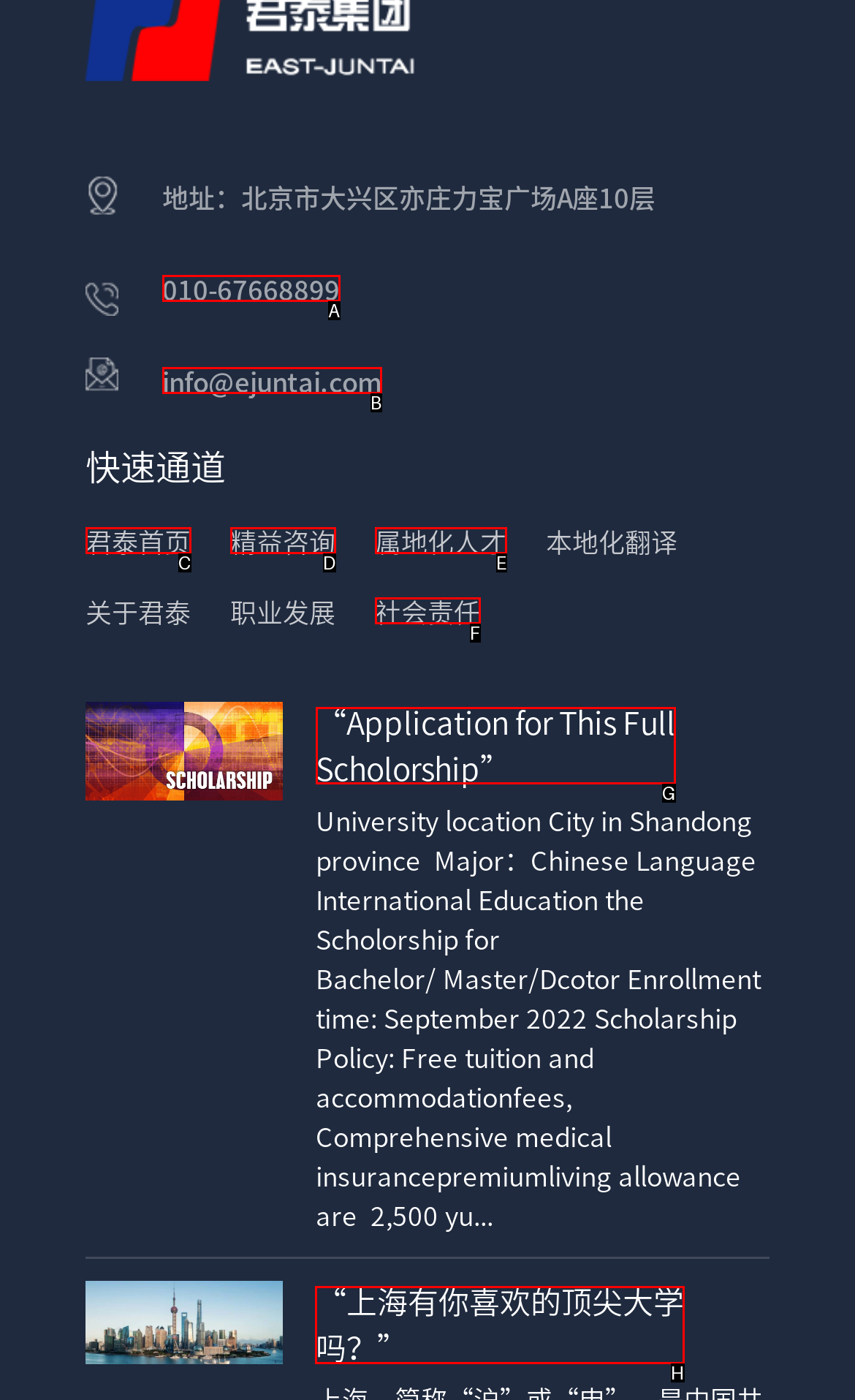Select the letter of the UI element you need to click on to fulfill this task: check the article about top universities in Shanghai. Write down the letter only.

H